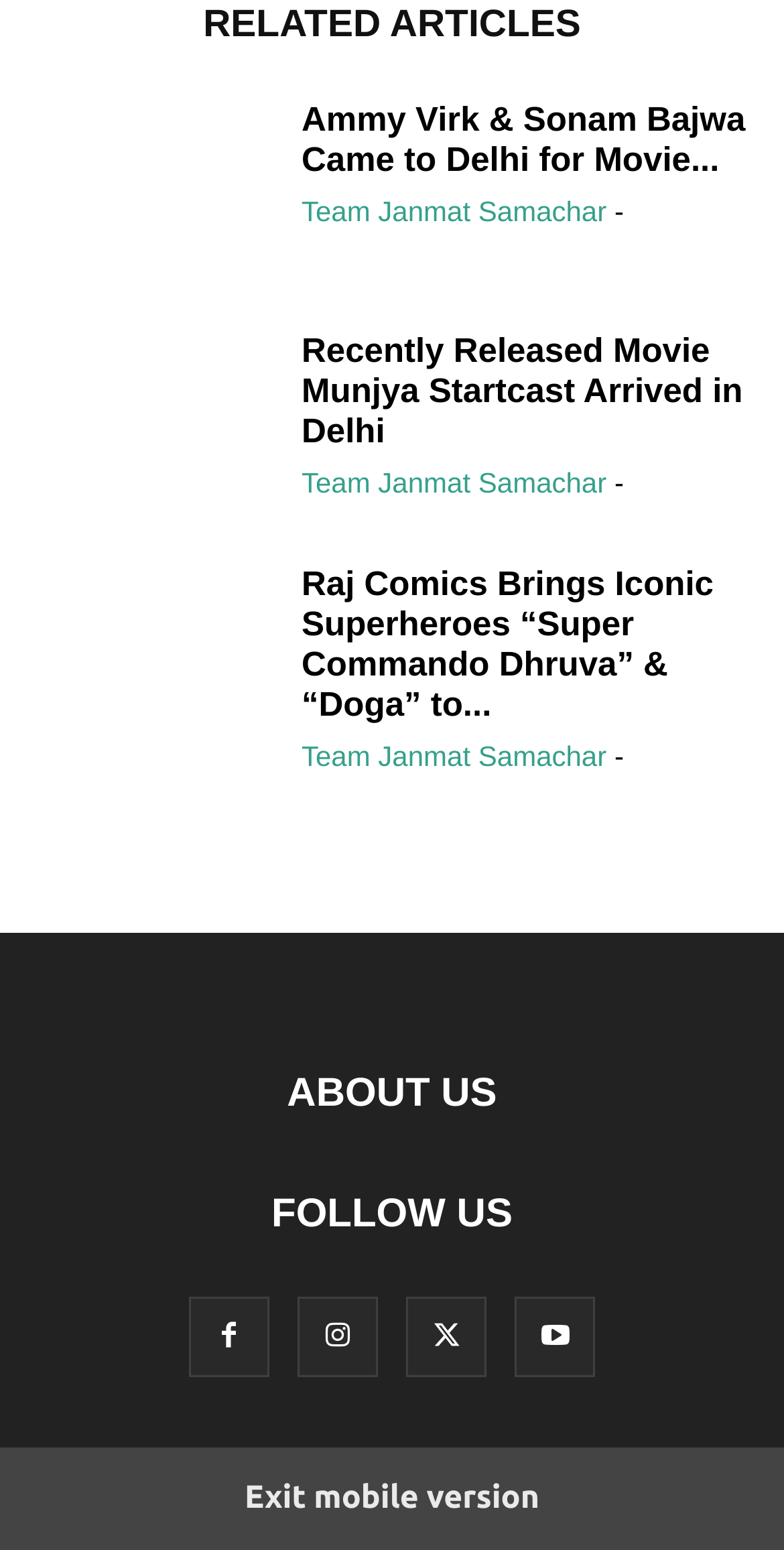Given the element description: "Team Janmat Samachar", predict the bounding box coordinates of the UI element it refers to, using four float numbers between 0 and 1, i.e., [left, top, right, bottom].

[0.385, 0.478, 0.774, 0.499]